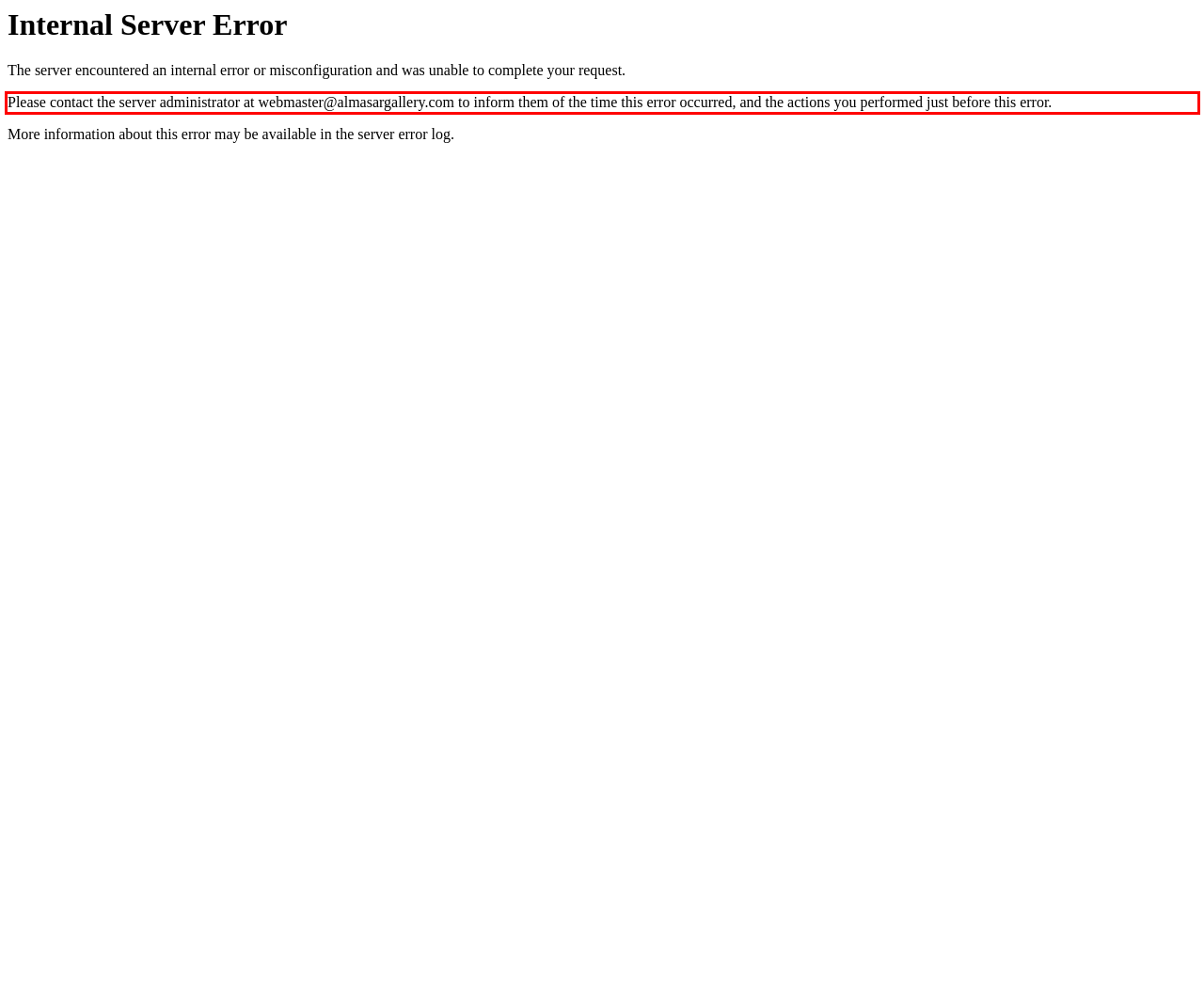Within the provided webpage screenshot, find the red rectangle bounding box and perform OCR to obtain the text content.

Please contact the server administrator at webmaster@almasargallery.com to inform them of the time this error occurred, and the actions you performed just before this error.